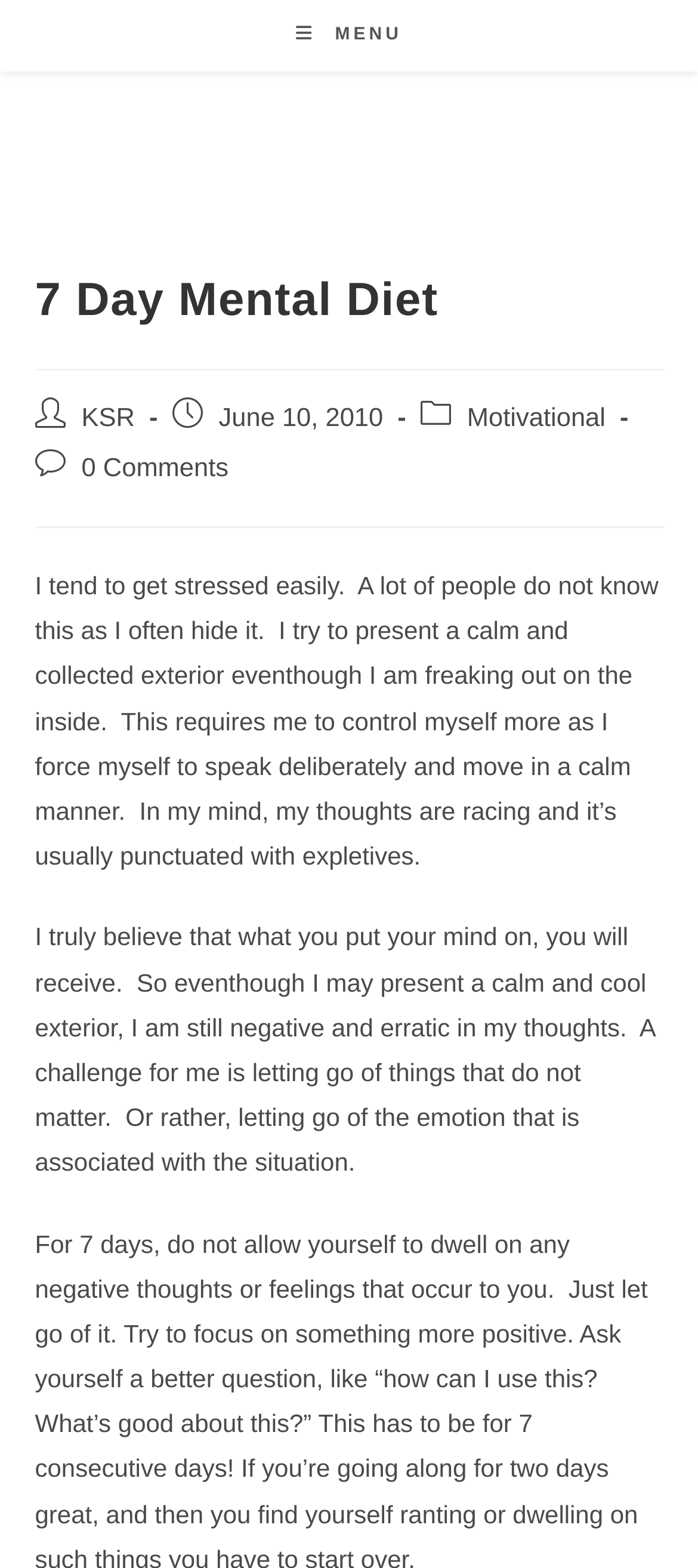Answer the question below in one word or phrase:
When was the post published?

June 10, 2010